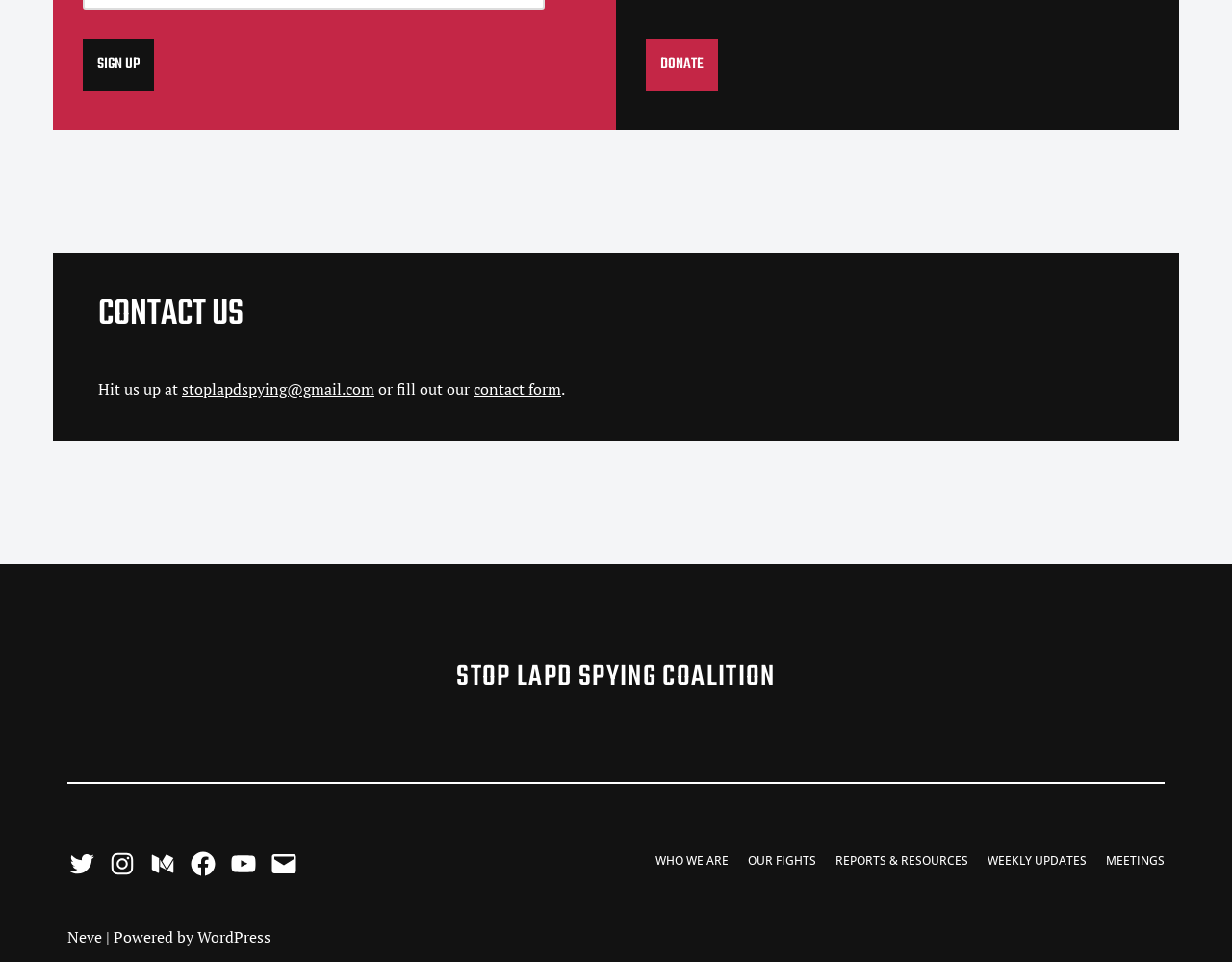Locate the bounding box for the described UI element: "Weekly Updates". Ensure the coordinates are four float numbers between 0 and 1, formatted as [left, top, right, bottom].

[0.802, 0.883, 0.882, 0.908]